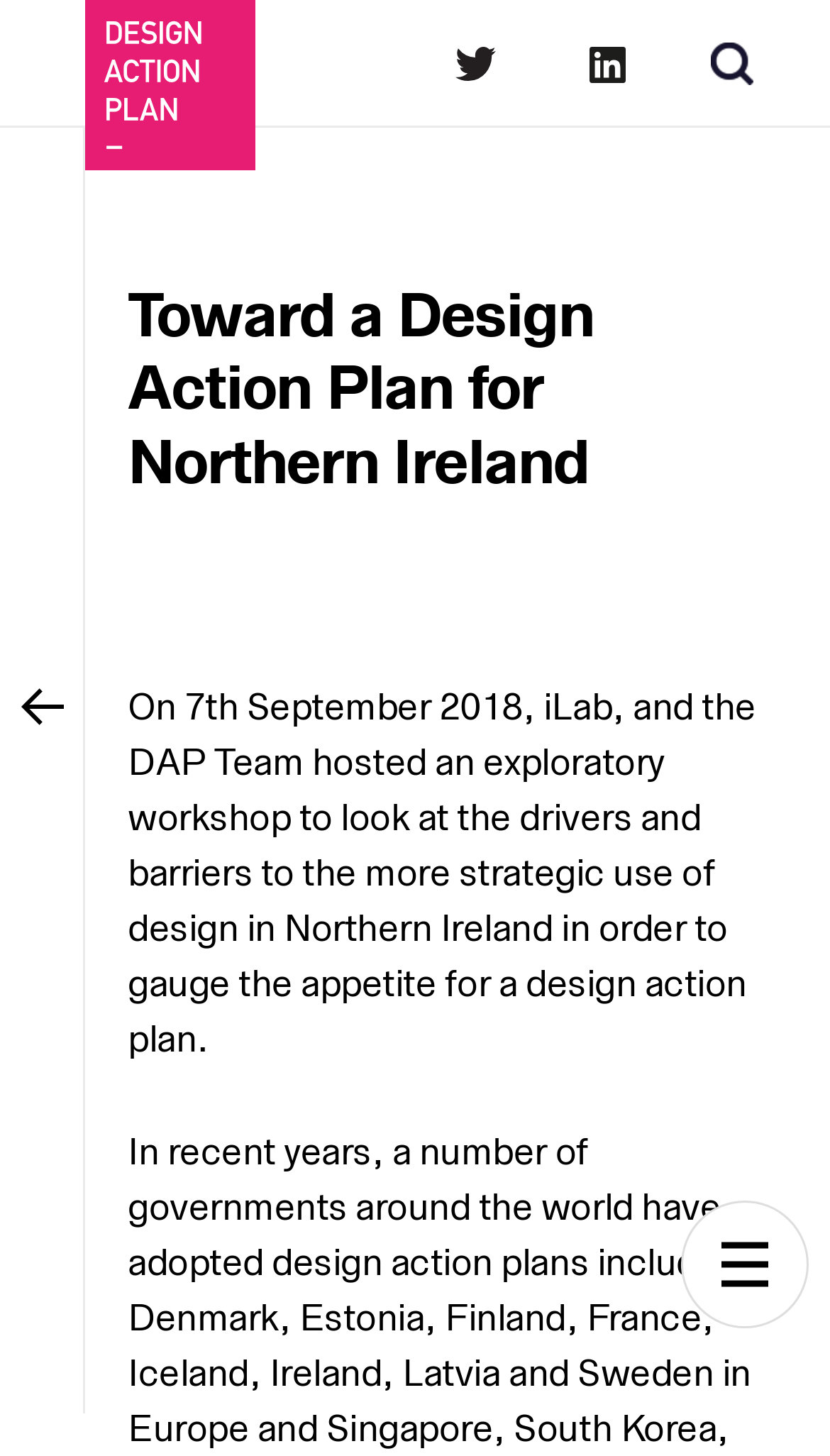Provide a thorough summary of the webpage.

The webpage is about a design action plan for Northern Ireland. At the top-left corner, there is a link with an accompanying image. On the top-right corner, there are three links positioned horizontally next to each other. Below these links, there is a prominent heading that reads "Toward a Design Action Plan for Northern Ireland". 

Underneath the heading, there is a block of text that summarizes the content of the webpage. The text explains that a workshop was held on September 7th, 2018, to explore the drivers and barriers to the strategic use of design in Northern Ireland, with the goal of gauging the appetite for a design action plan. 

On the top-right side of the page, there is a button. At the bottom-left corner, there is another link with an image. Overall, the webpage has a total of five links, two of which have accompanying images, and one button.